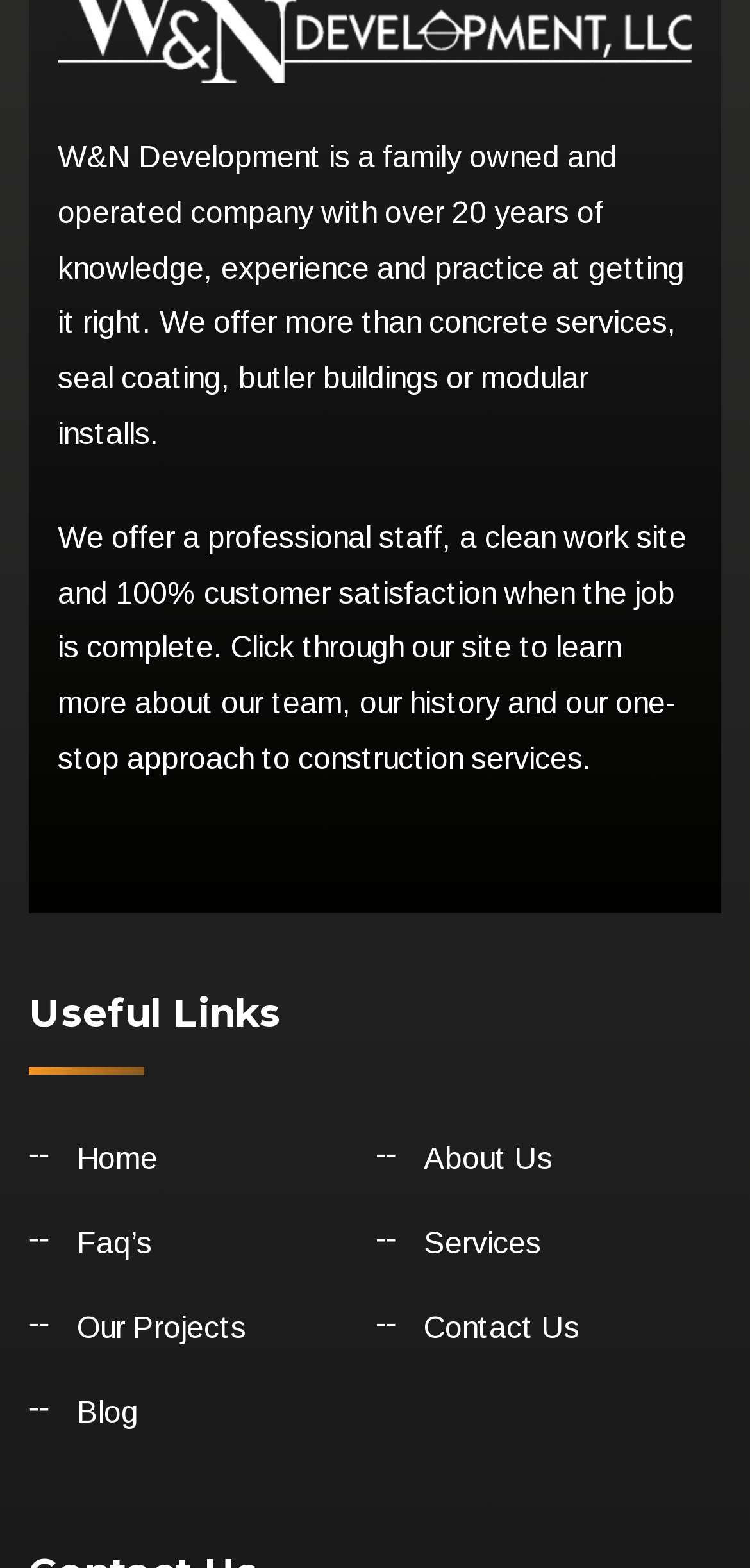What is the main service offered by the company?
Examine the image closely and answer the question with as much detail as possible.

The second StaticText element mentions that the company offers 'more than concrete services, seal coating, butler buildings or modular installs', which implies that construction services are the main service offered by the company.